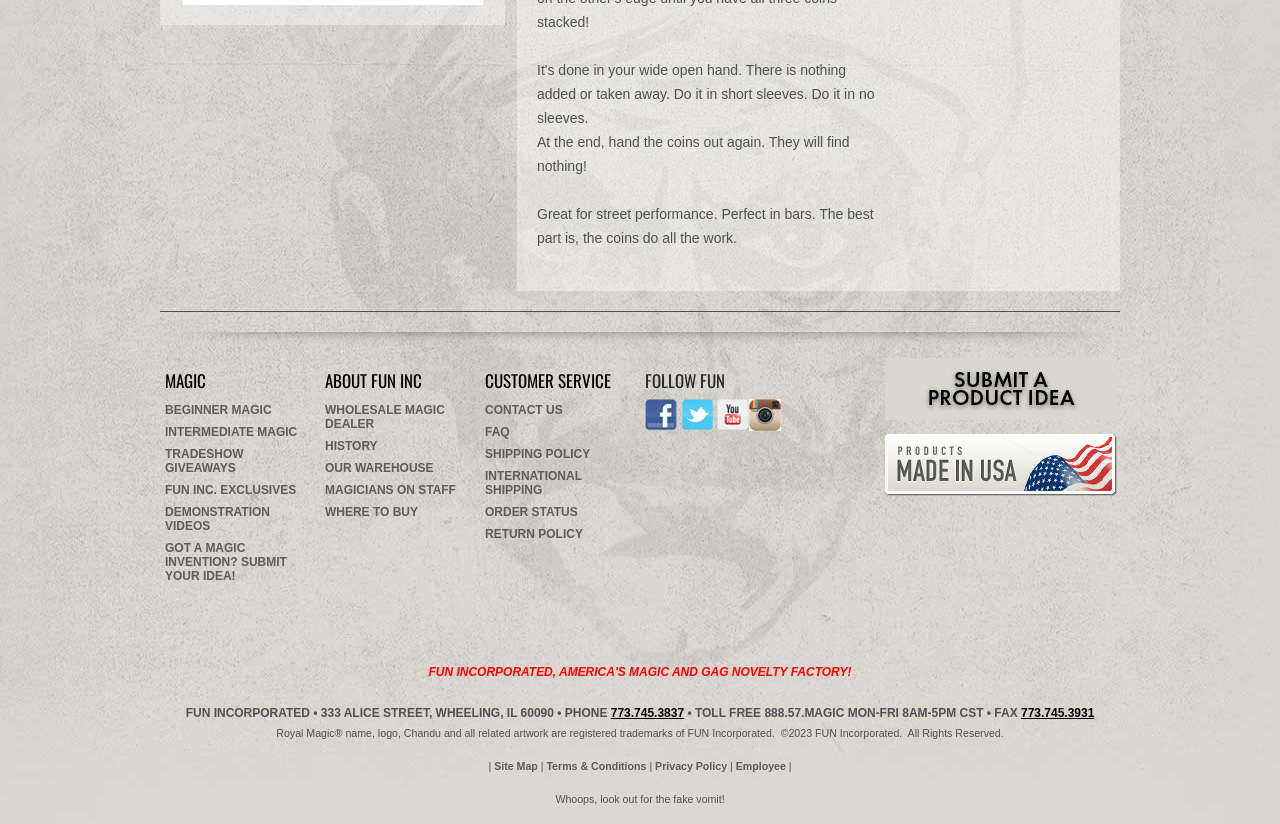Identify and provide the bounding box coordinates of the UI element described: "Stay Tuned". The coordinates should be formatted as [left, top, right, bottom], with each number being a float between 0 and 1.

None